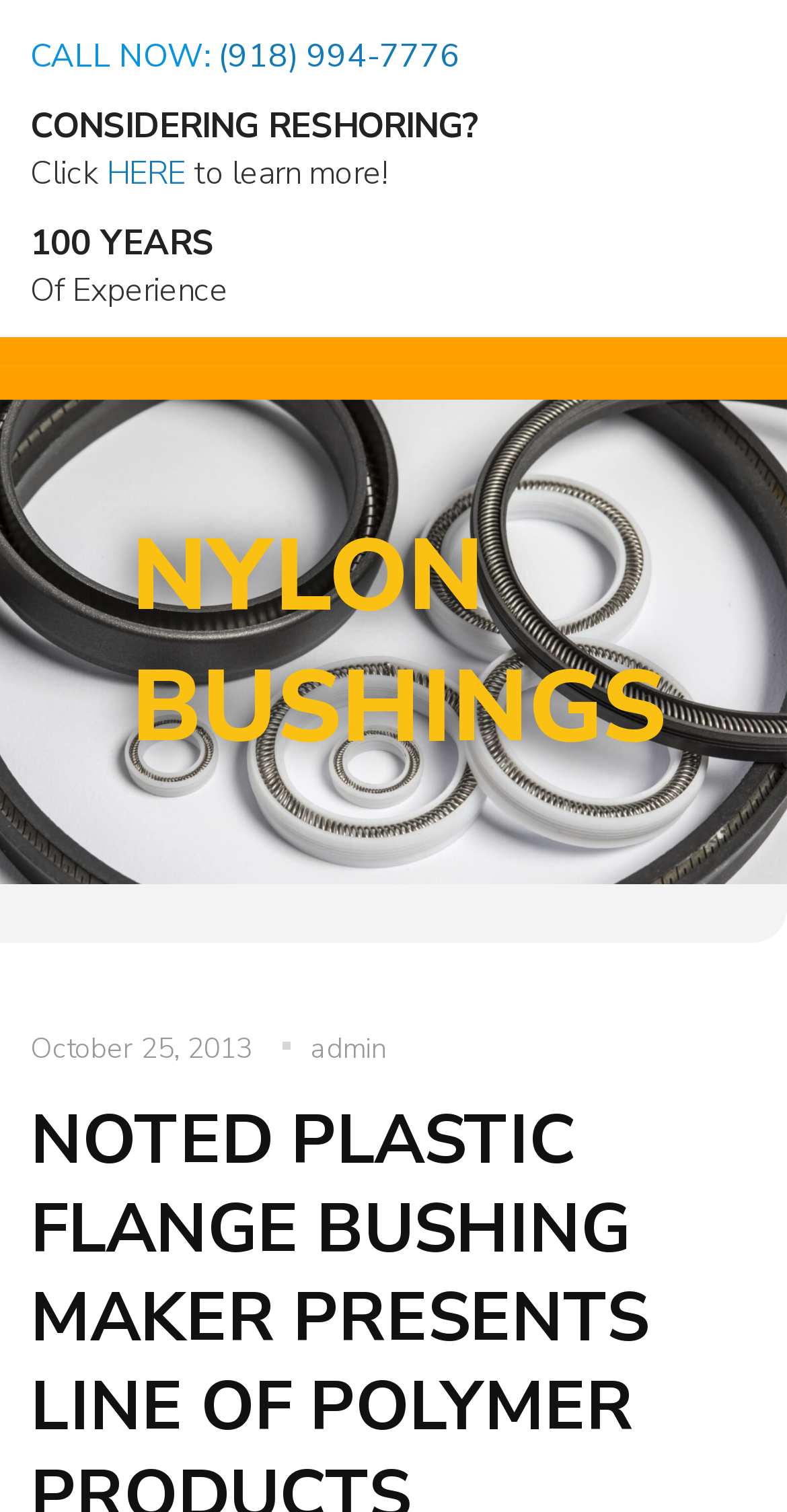What is the date of the latest article?
Provide a detailed answer to the question using information from the image.

I found the answer by looking at the section with the heading 'NYLON BUSHINGS' and finding the time element that says 'October 25, 2013', which suggests that it is the date of the latest article.